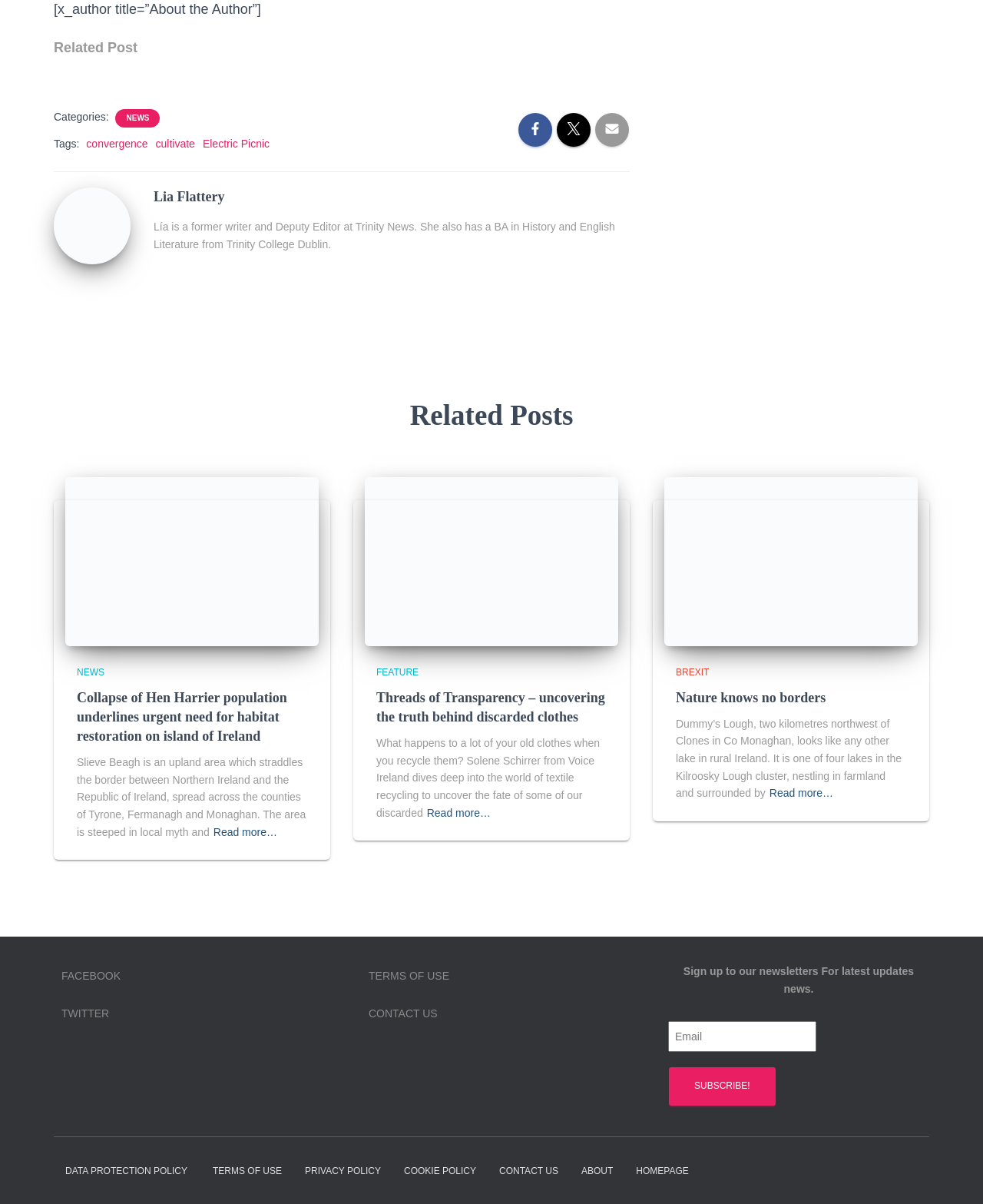Determine the bounding box coordinates of the clickable area required to perform the following instruction: "Visit the 'FACEBOOK' page". The coordinates should be represented as four float numbers between 0 and 1: [left, top, right, bottom].

[0.062, 0.797, 0.123, 0.825]